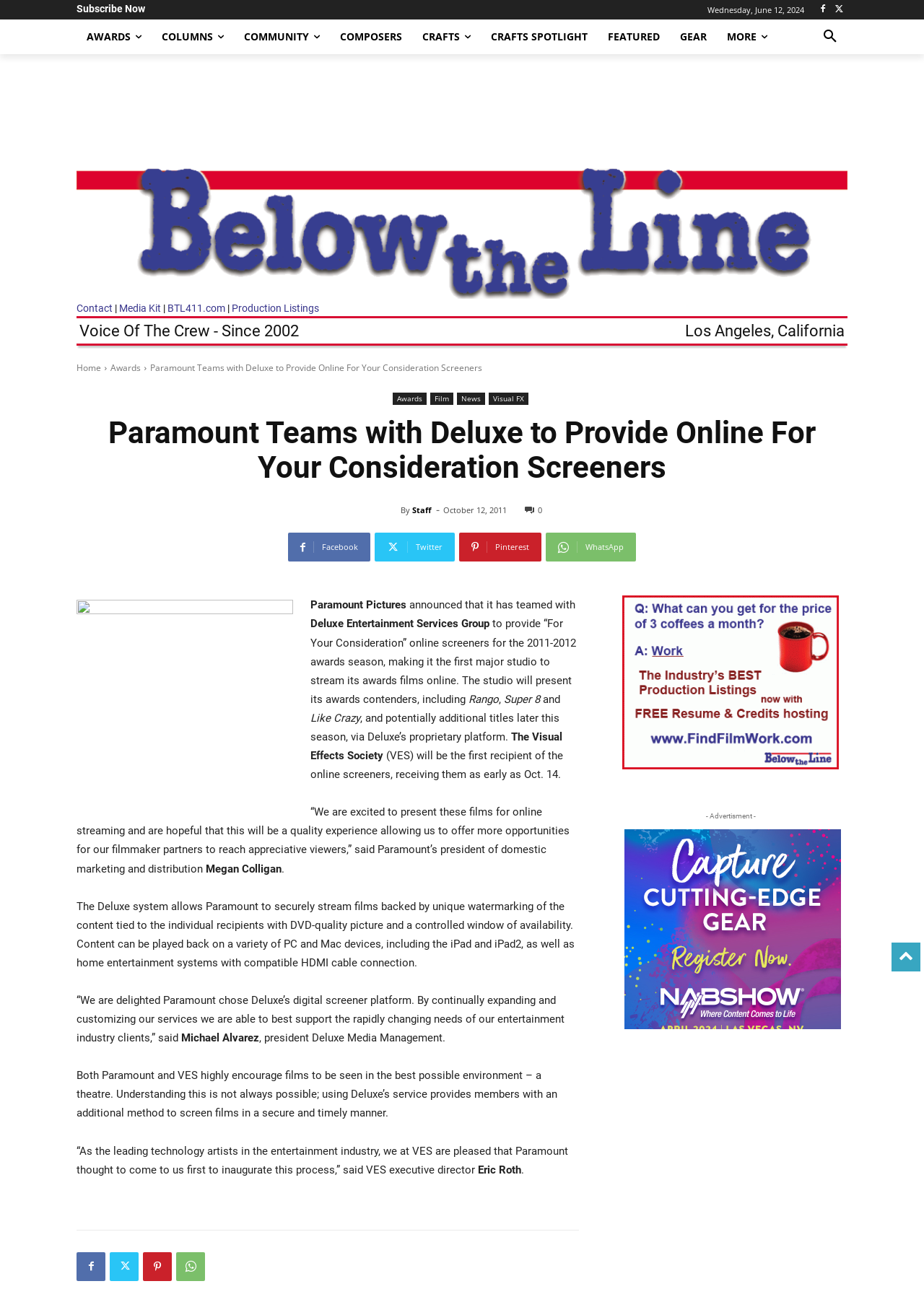Using the details in the image, give a detailed response to the question below:
What is the name of the film mentioned in the article?

I found the answer by reading the article on the webpage, which mentions that Paramount will present its awards contenders, including Rango, via Deluxe's proprietary platform.